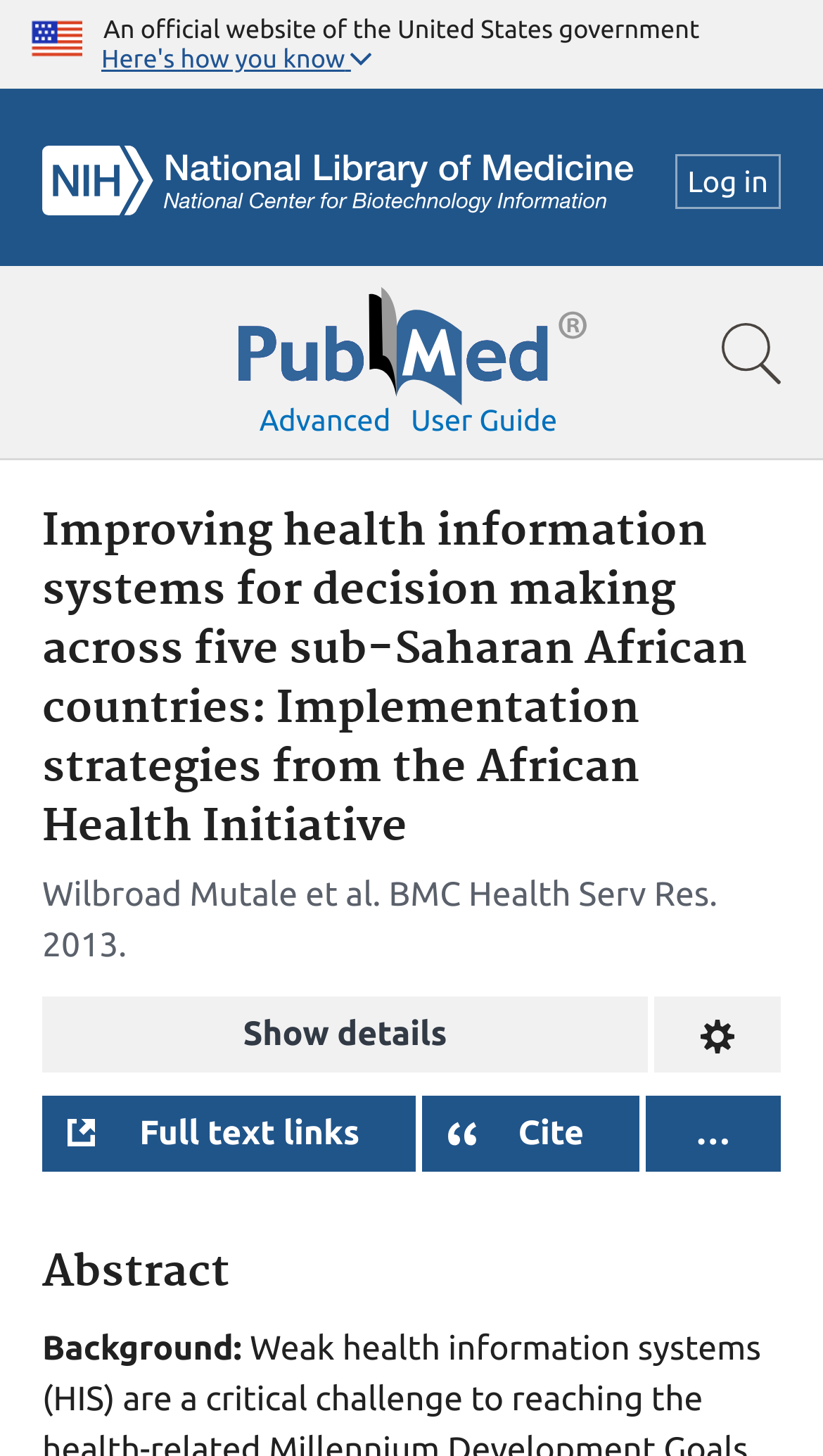Locate the bounding box coordinates of the item that should be clicked to fulfill the instruction: "Search for a term".

[0.0, 0.183, 1.0, 0.316]